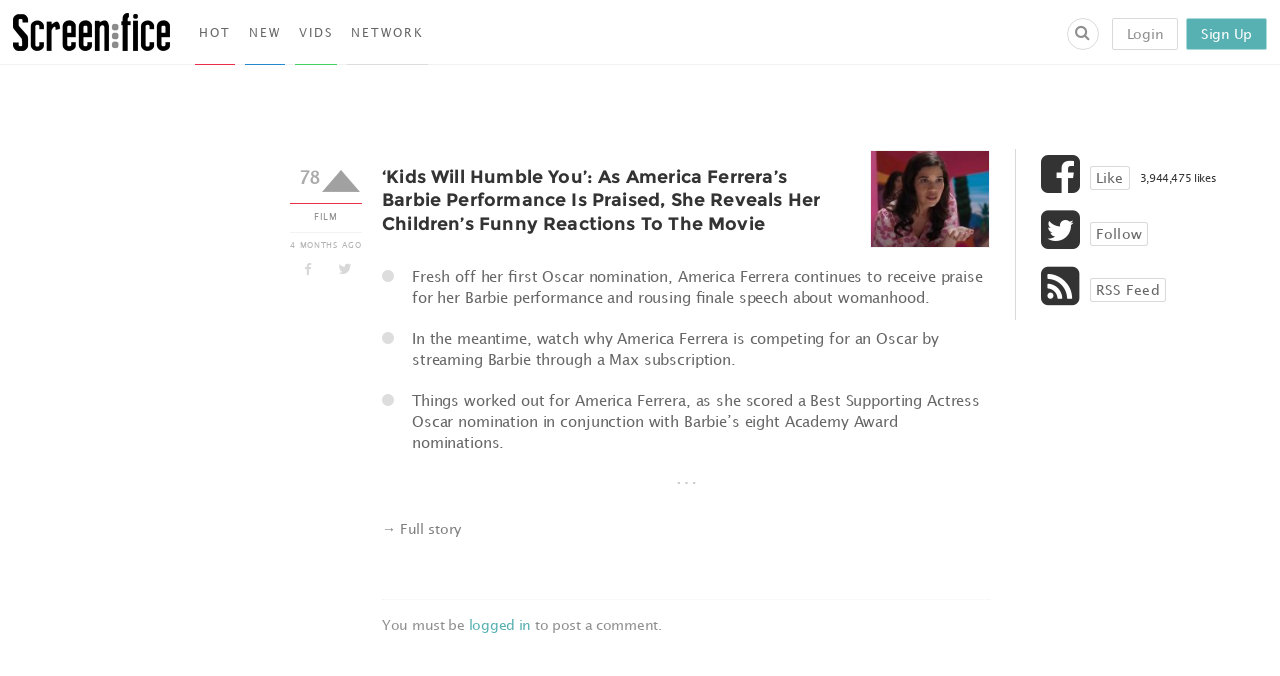What is the name of the movie mentioned in the article?
Provide a one-word or short-phrase answer based on the image.

Barbie